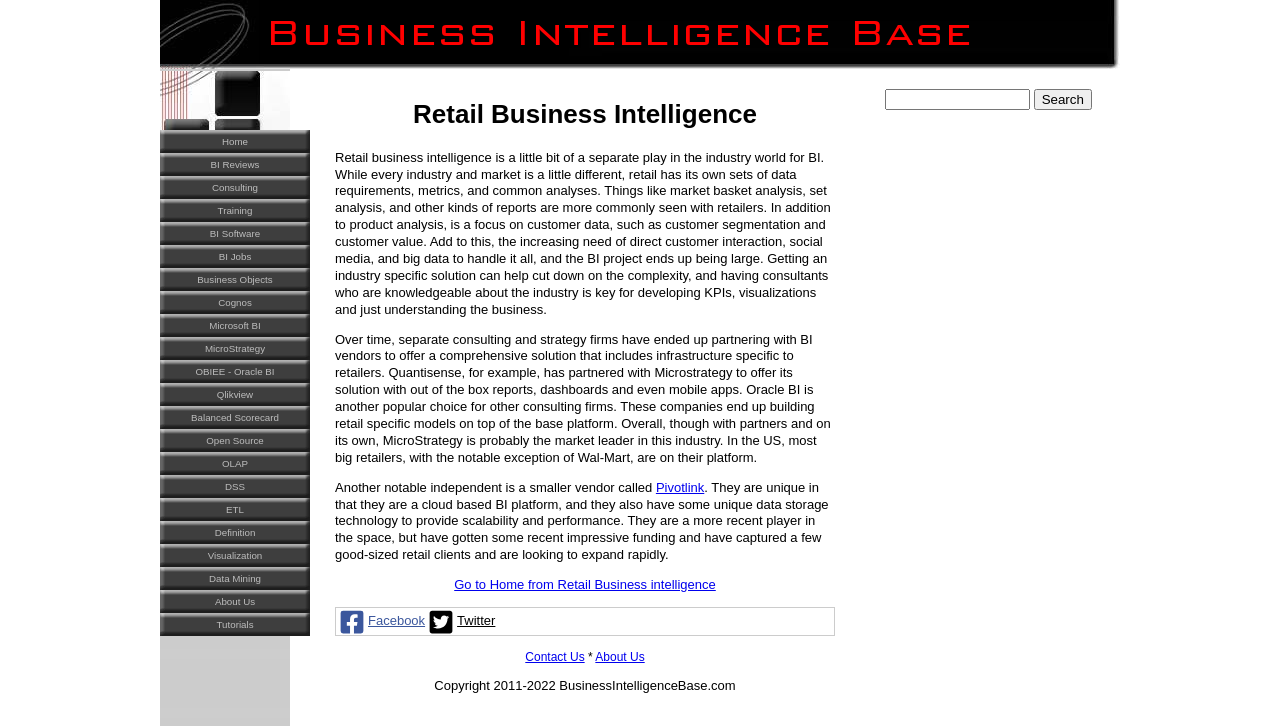What is unique about Pivotlink?
Answer the question in as much detail as possible.

Pivotlink is a smaller vendor that stands out from others in the retail business intelligence space because it offers a cloud-based BI platform, which provides scalability and performance, and has received recent funding and acquired several retail clients.